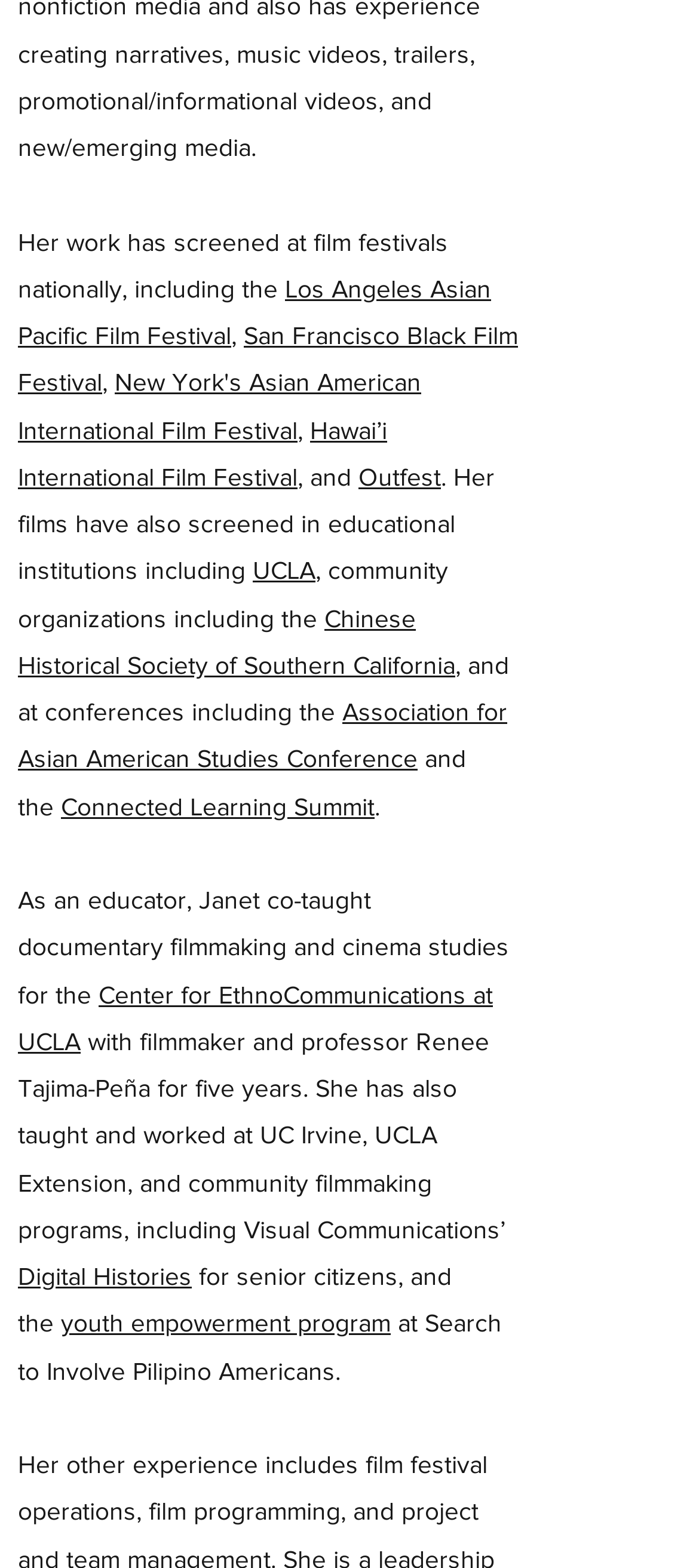Look at the image and give a detailed response to the following question: Where has she taught documentary filmmaking and cinema studies?

According to the text, Janet co-taught documentary filmmaking and cinema studies for the Center for EthnoCommunications at UCLA with filmmaker and professor Renee Tajima-Peña for five years.